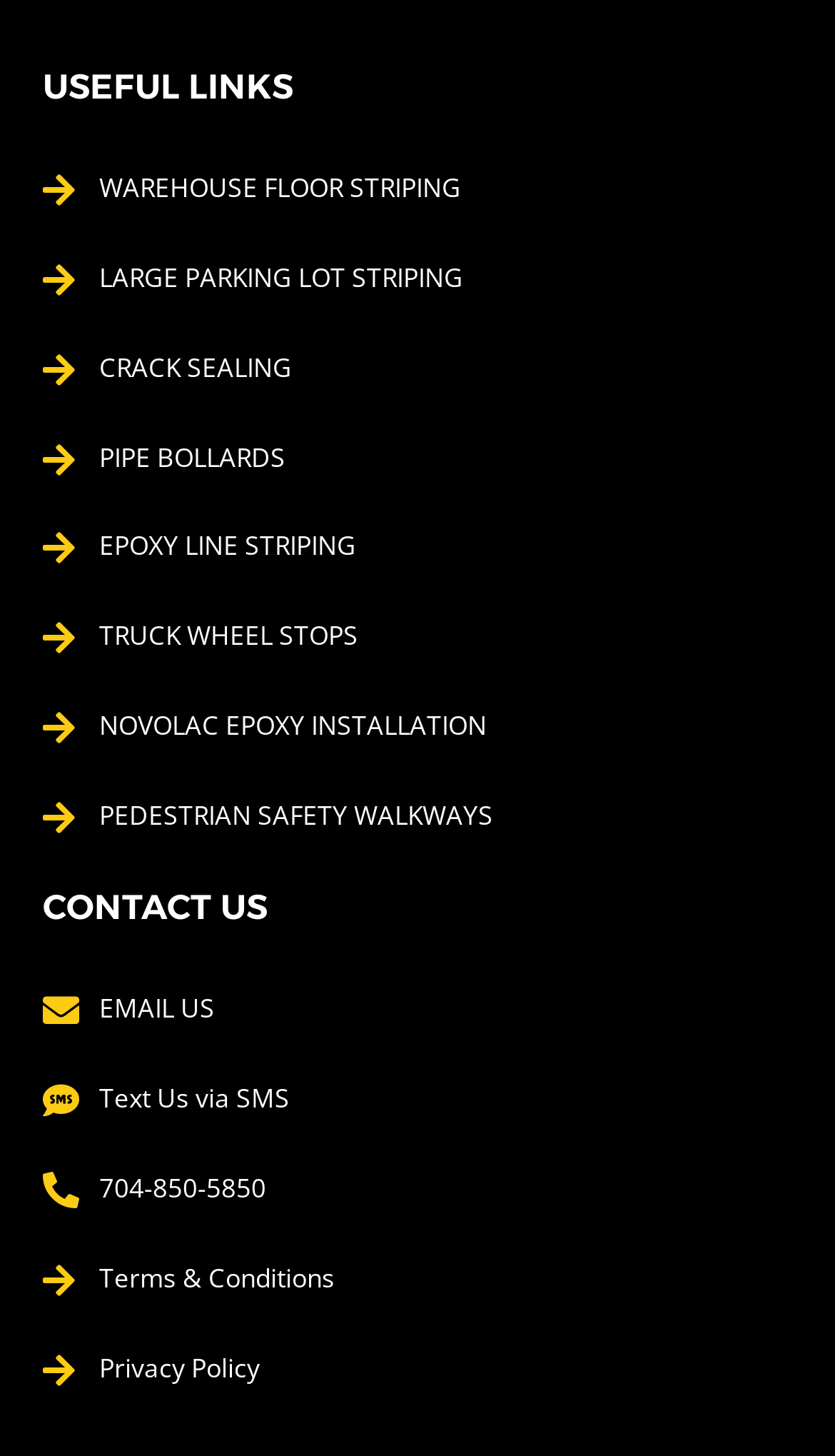Refer to the image and answer the question with as much detail as possible: What is the first link under 'USEFUL LINKS'?

I looked at the links under the 'USEFUL LINKS' heading and found that the first link is 'WAREHOUSE FLOOR STRIPING'.